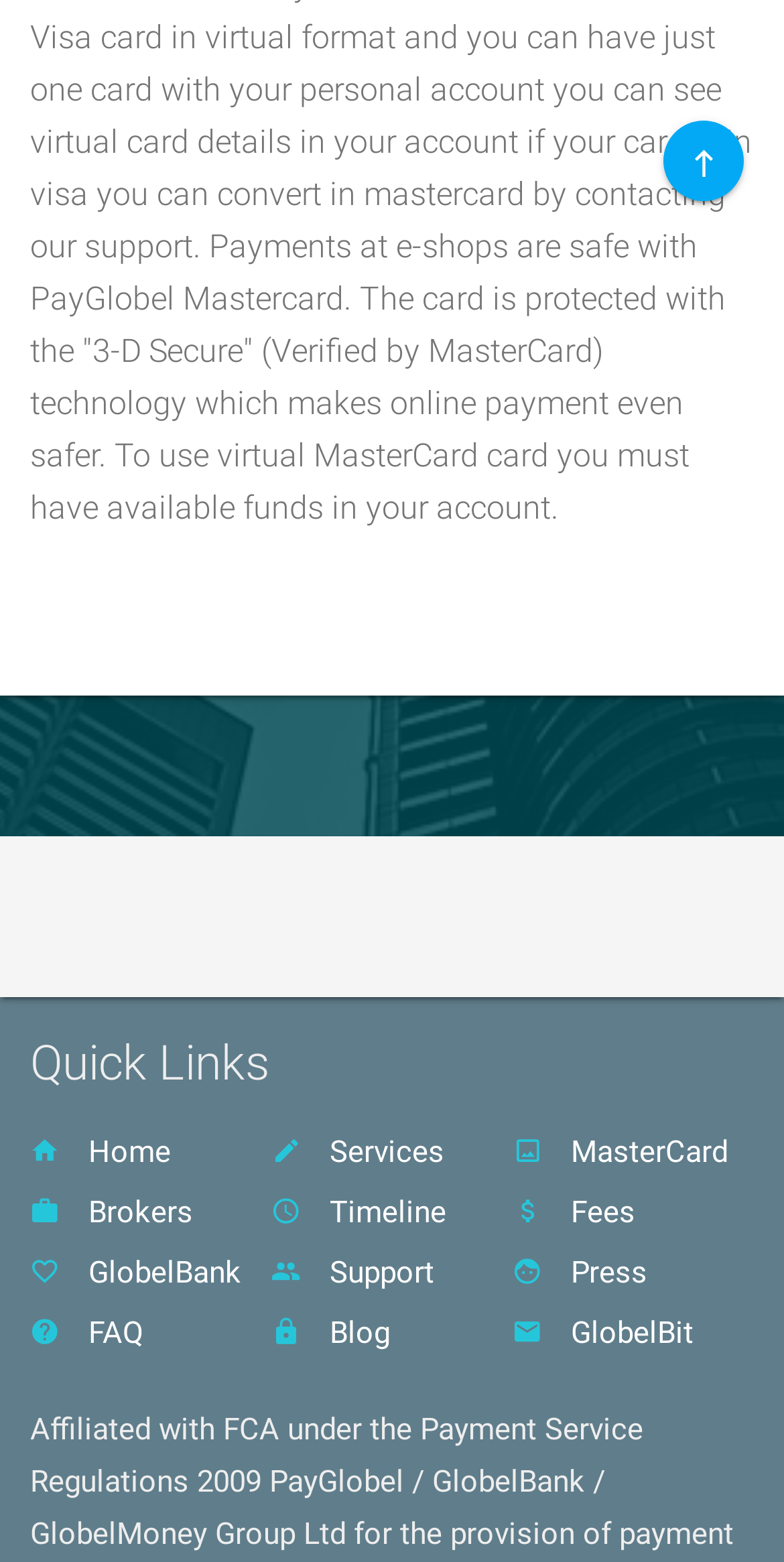Show me the bounding box coordinates of the clickable region to achieve the task as per the instruction: "Learn about Canon’s A3 imageRUNNER ADVANCE Lineup".

None